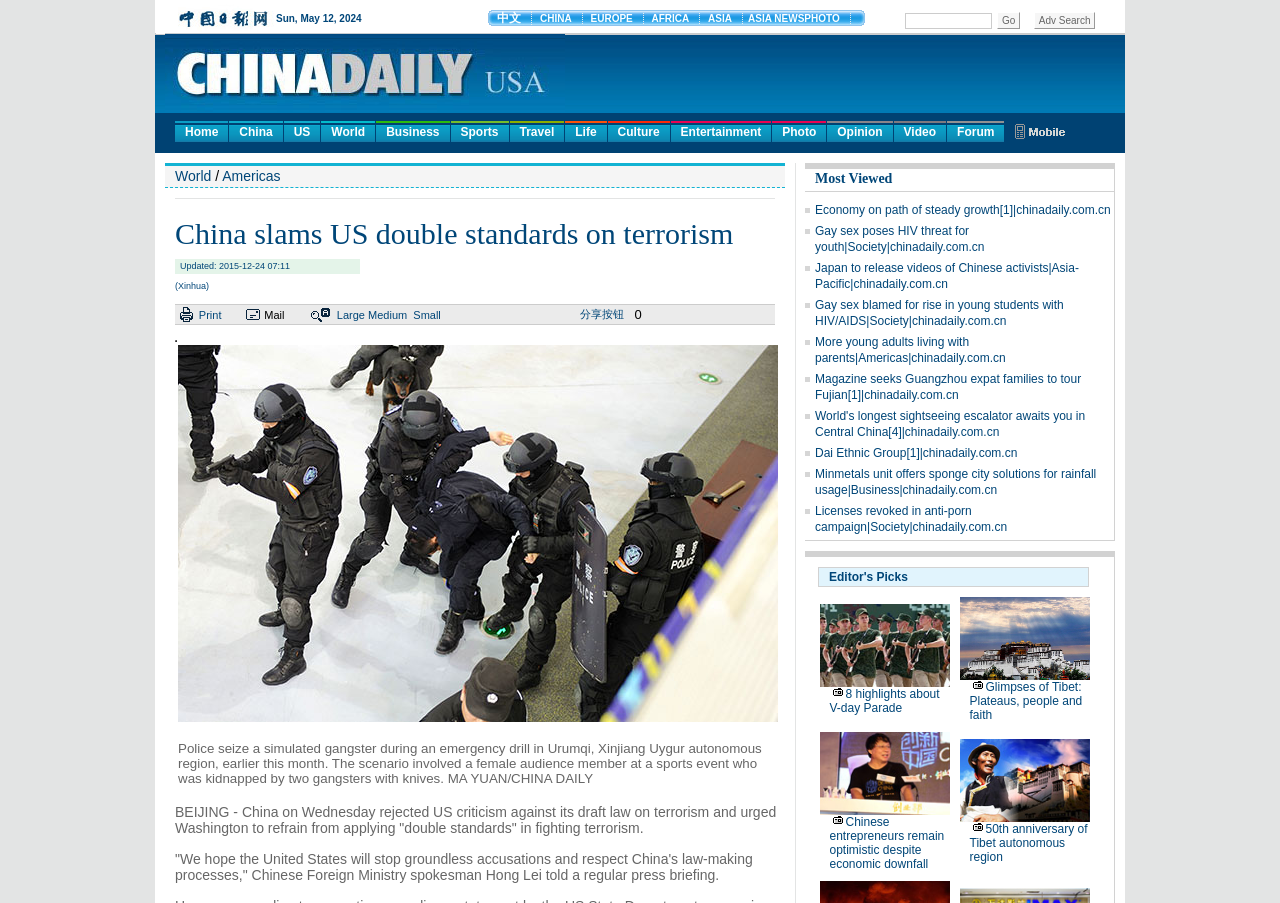Using the description "World", locate and provide the bounding box of the UI element.

[0.137, 0.186, 0.165, 0.204]